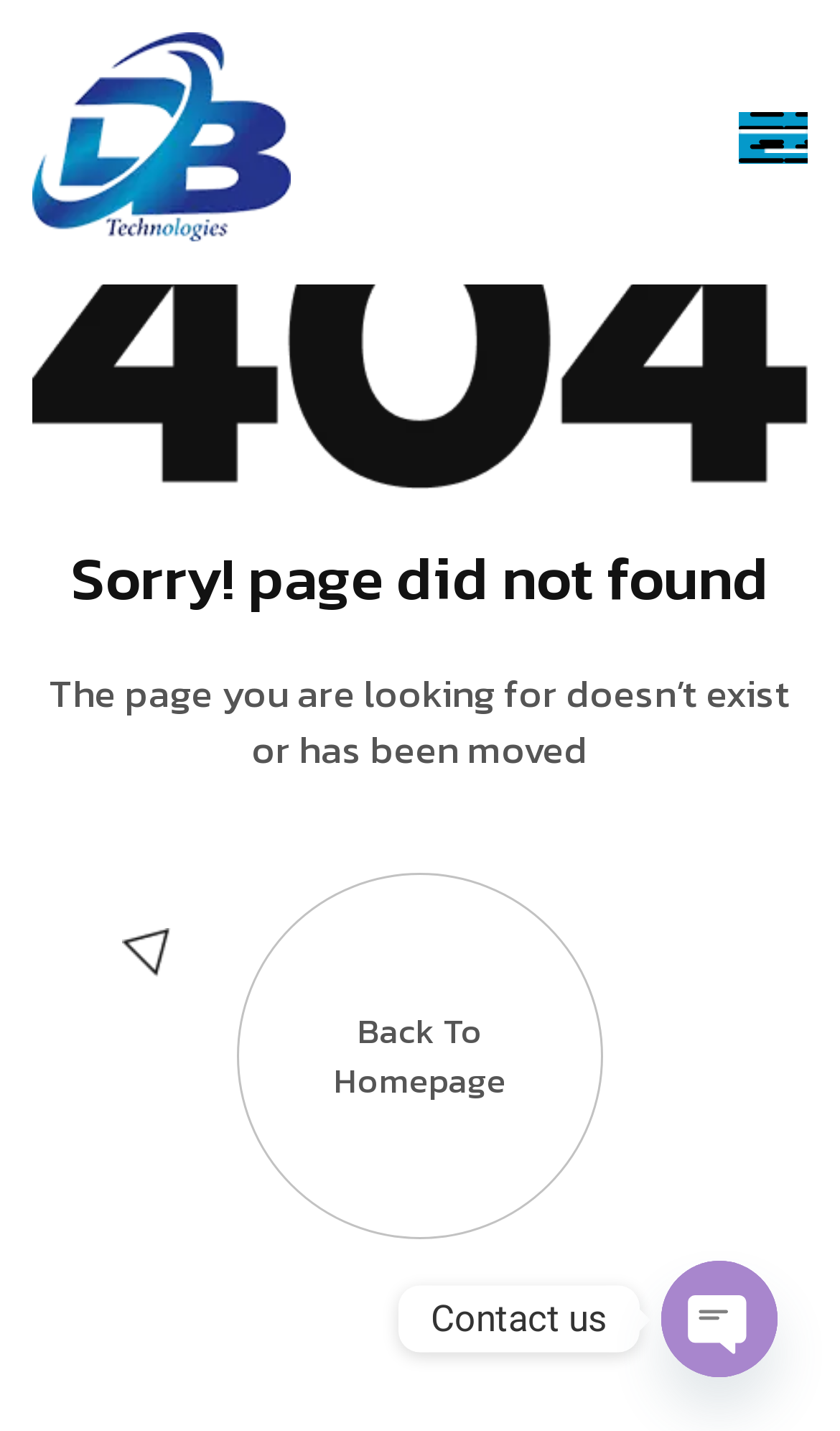How many social media links are at the bottom of the webpage?
Can you give a detailed and elaborate answer to the question?

There are two social media links at the bottom of the webpage, one for 'Phone' and one for 'Facebook_Messenger', both of which are represented by images.